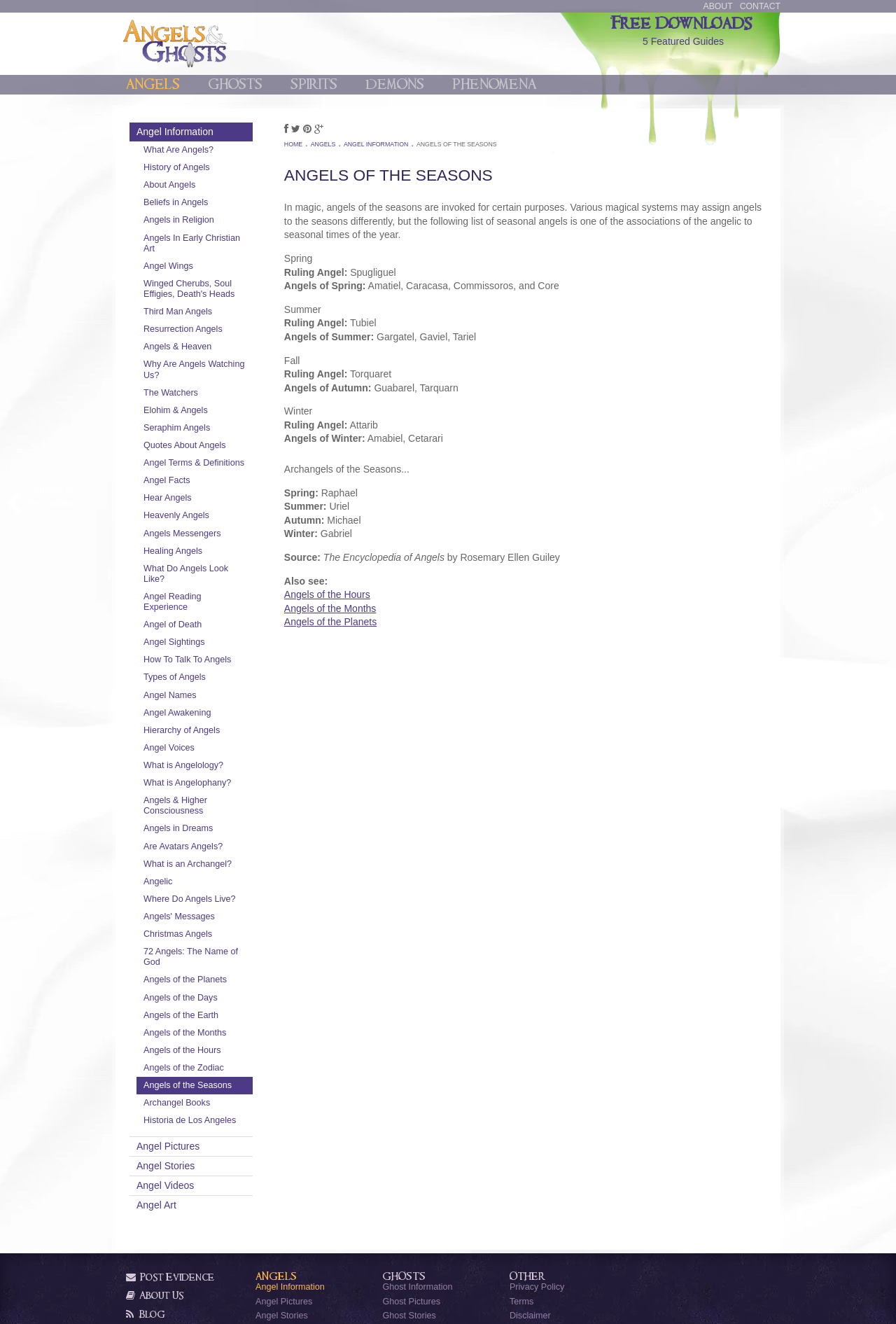Produce a meticulous description of the webpage.

The webpage is about angels, specifically focusing on angels of the seasons. At the top, there are several links, including "ABOUT", "CONTACT", and "Angels & Ghosts logo", which is an image. Below the logo, there are links to different sections, such as "ANGELS", "GHOSTS", "SPIRITS", "DEMONS", and "PHENOMENA".

The main content of the page is divided into two sections. On the left, there is a list of links related to angel information, including "What Are Angels?", "History of Angels", "About Angels", and many more. There are 64 links in total, covering various topics related to angels.

On the right, there is a main section with a heading "ANGELS OF THE SEASONS". Below the heading, there is a paragraph of text explaining that angels of the seasons are invoked for certain purposes in magic and that different magical systems may assign angels to the seasons differently. The text also mentions that the following list of seasonal angels is one of the associations of the angelic to seasonal times of the year. Below the text, there is a subheading "Spring", which suggests that the page may discuss angels associated with different seasons.

At the bottom of the page, there are more links, including "Angel Pictures", "Angel Stories", "Angel Videos", and "Angel Art". There is also a link to "HOME" and other sections of the website.